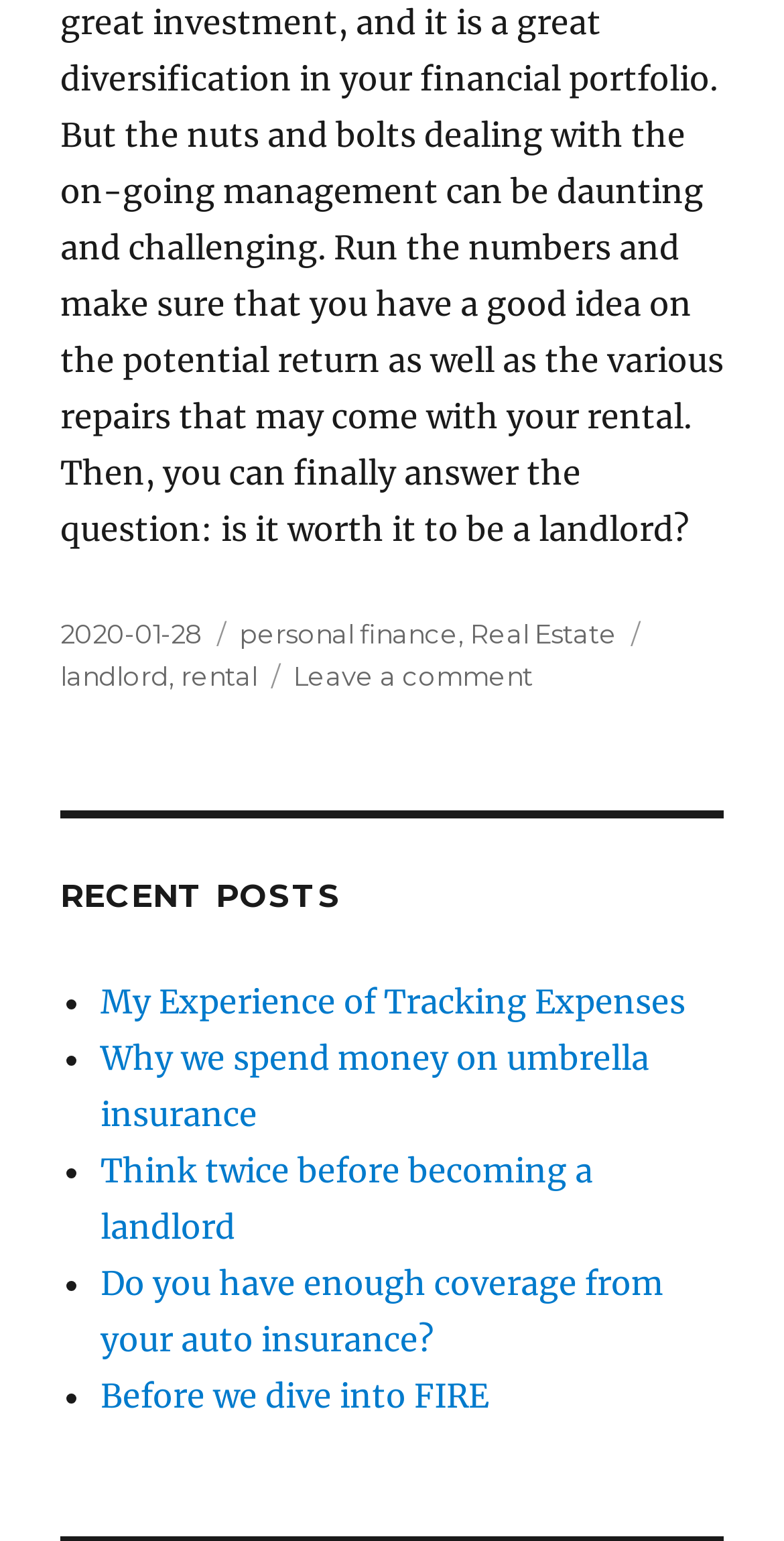Identify the bounding box coordinates for the region of the element that should be clicked to carry out the instruction: "view recent post". The bounding box coordinates should be four float numbers between 0 and 1, i.e., [left, top, right, bottom].

[0.077, 0.568, 0.923, 0.595]